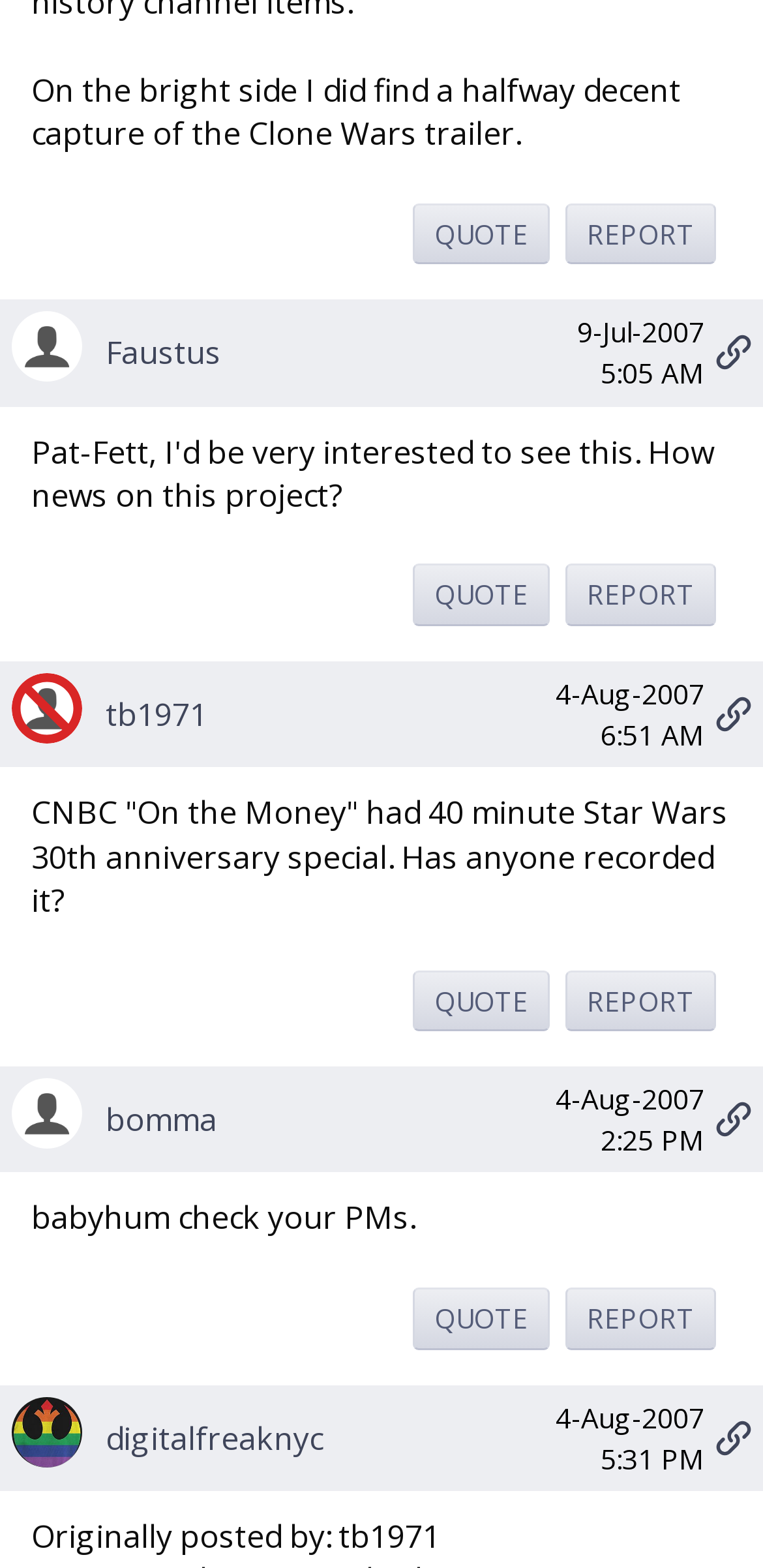Use a single word or phrase to answer the question:
What is the timestamp of the second article?

4-Aug-2007 6:51 AM